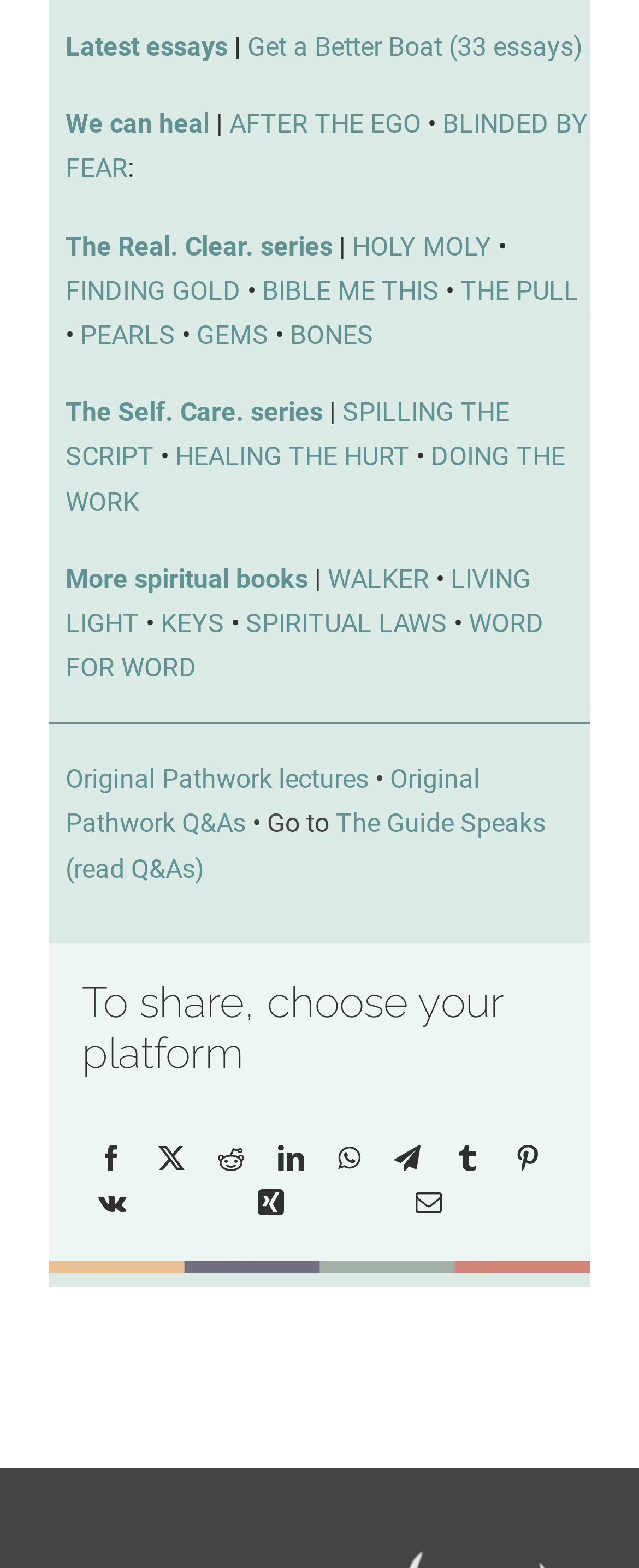Please determine the bounding box coordinates of the element to click in order to execute the following instruction: "Share on Facebook". The coordinates should be four float numbers between 0 and 1, specified as [left, top, right, bottom].

[0.128, 0.725, 0.22, 0.753]